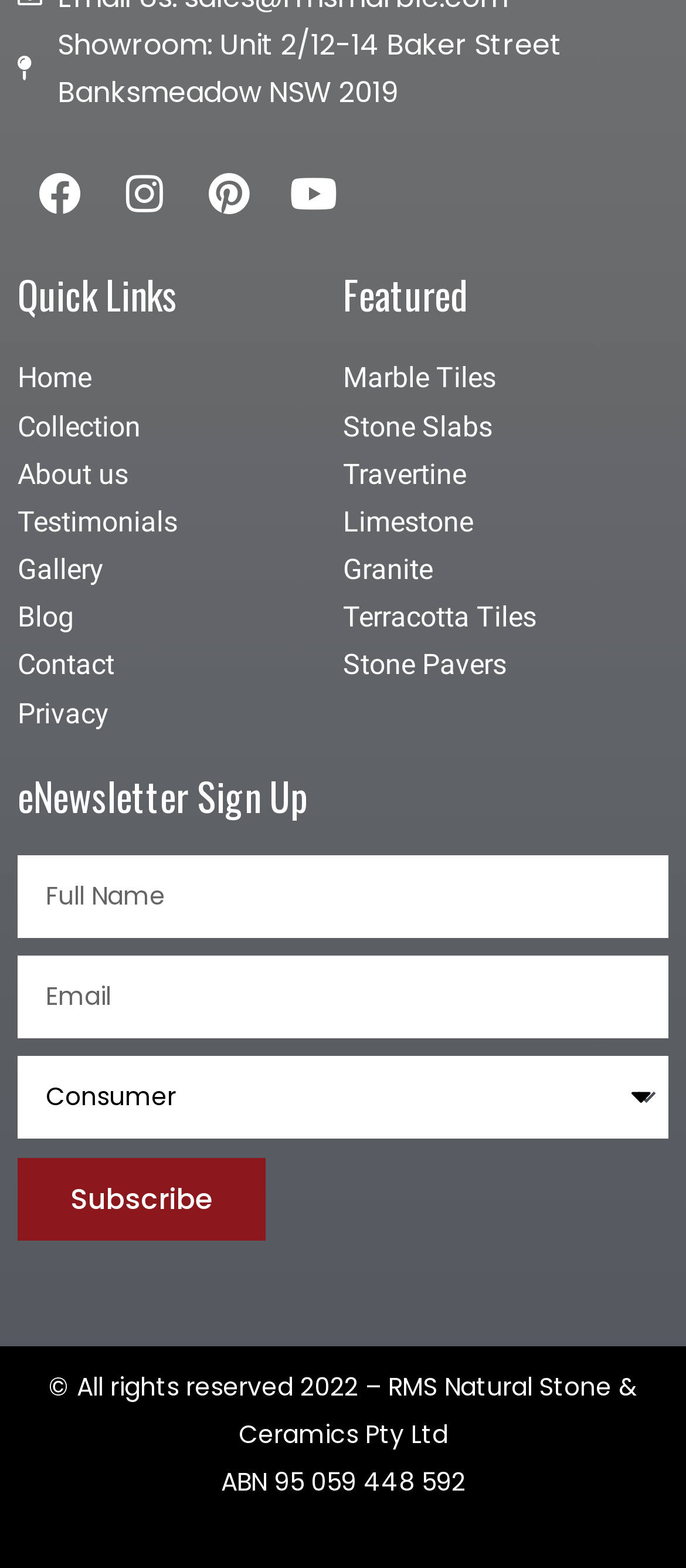What is the address of the showroom?
Based on the screenshot, provide a one-word or short-phrase response.

Unit 2/12-14 Baker Street Banksmeadow NSW 2019